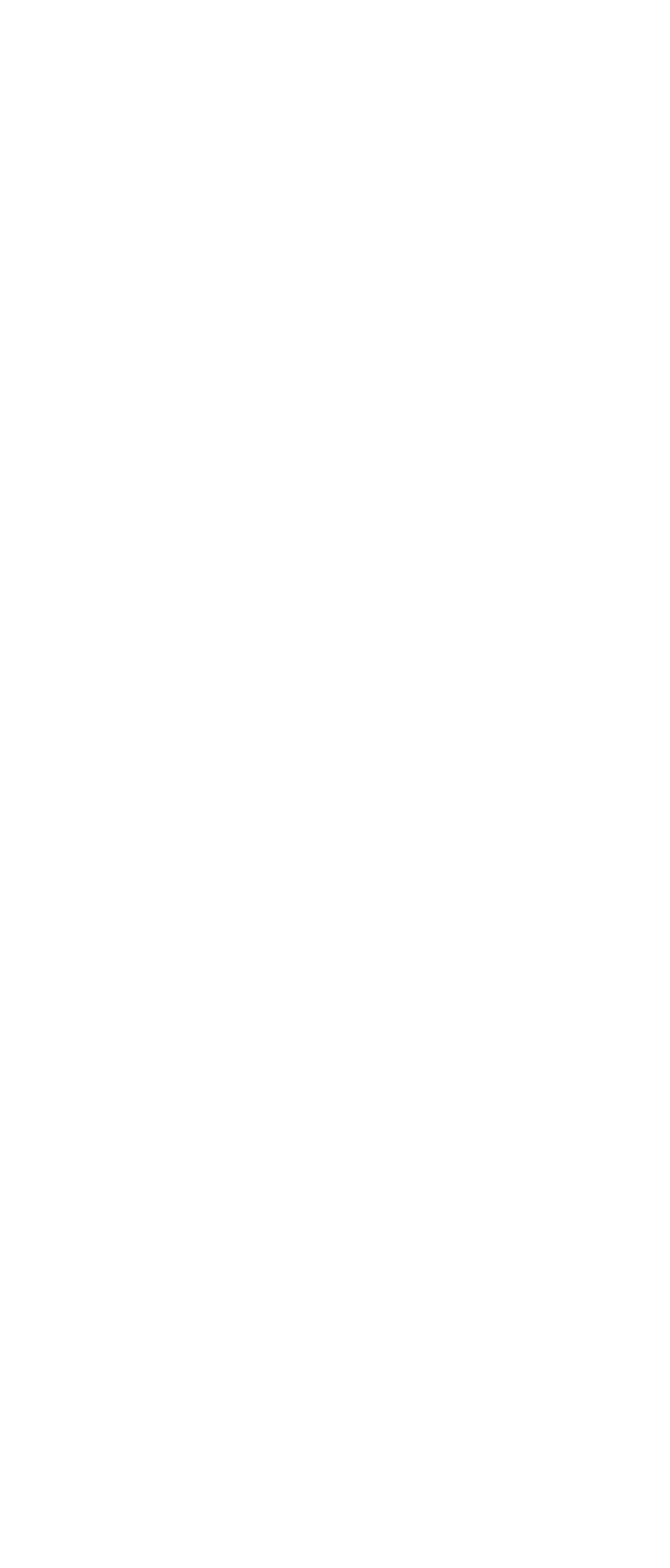Find the bounding box coordinates for the area you need to click to carry out the instruction: "Check 'Houston TX Top Essay Writing Service'". The coordinates should be four float numbers between 0 and 1, indicated as [left, top, right, bottom].

[0.038, 0.709, 0.55, 0.748]